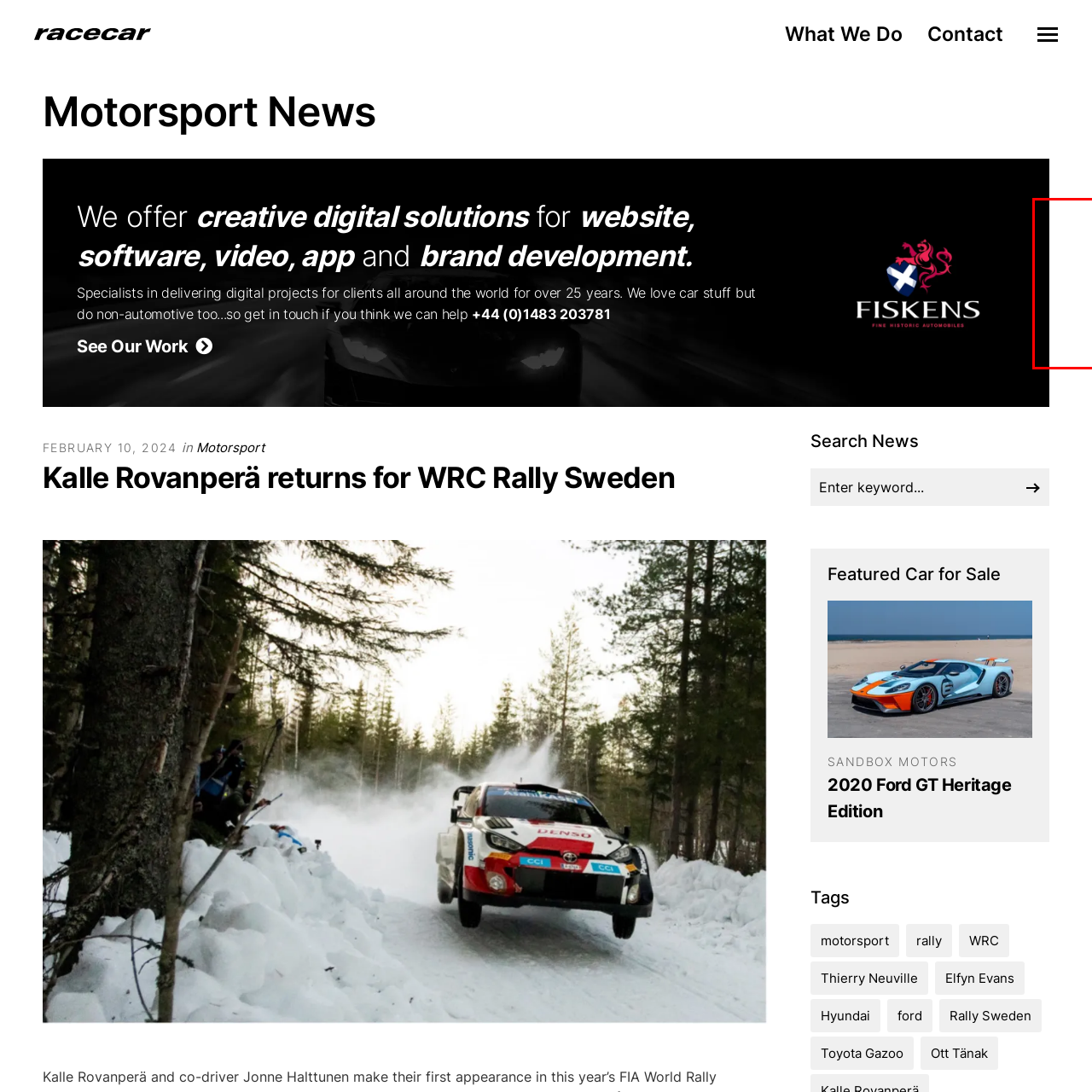Observe the image segment inside the red bounding box and answer concisely with a single word or phrase: What is the purpose of the website?

To engage fans and provide insights